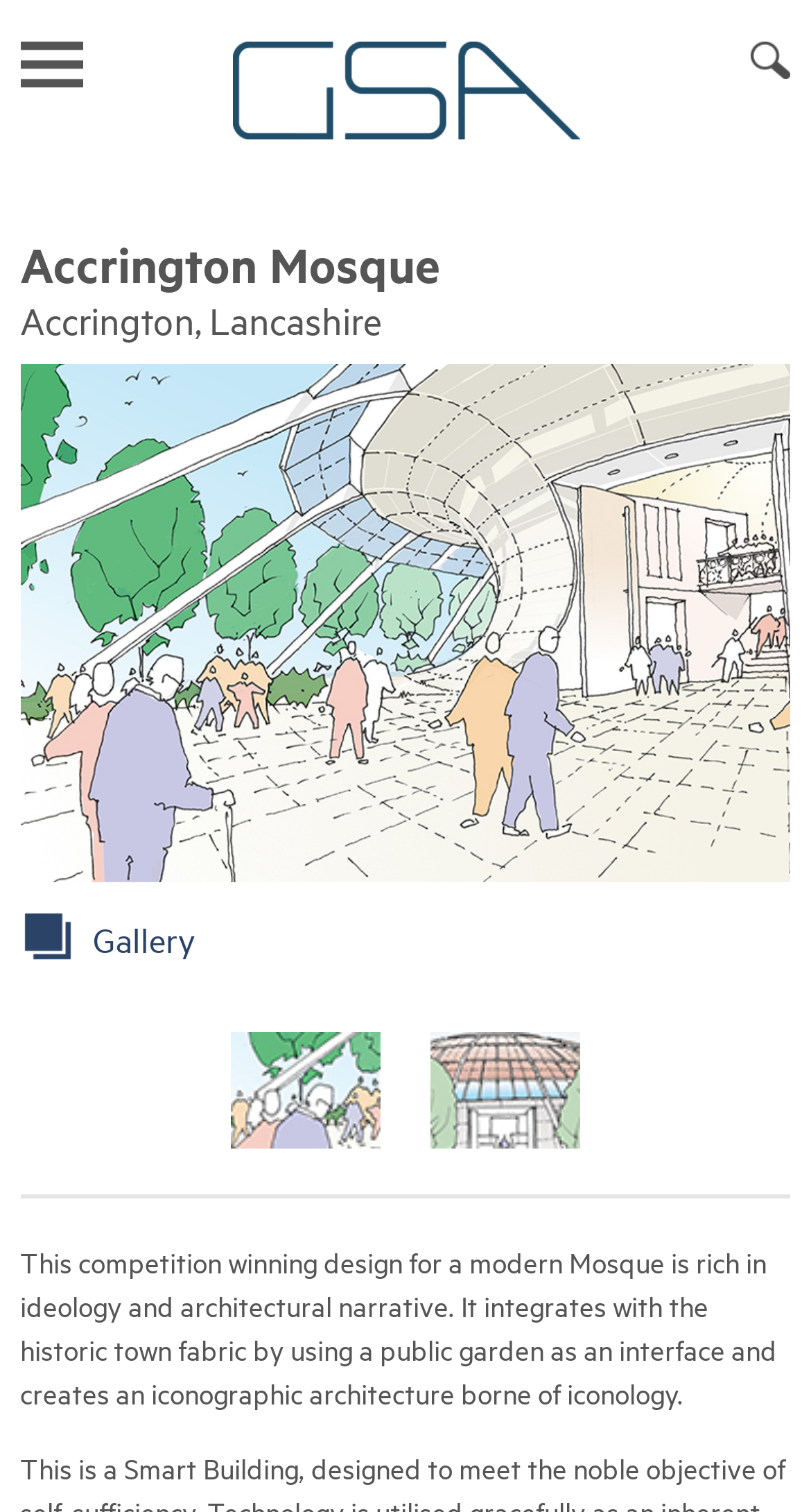Locate the bounding box of the UI element with the following description: "Search".

[0.926, 0.028, 0.975, 0.052]